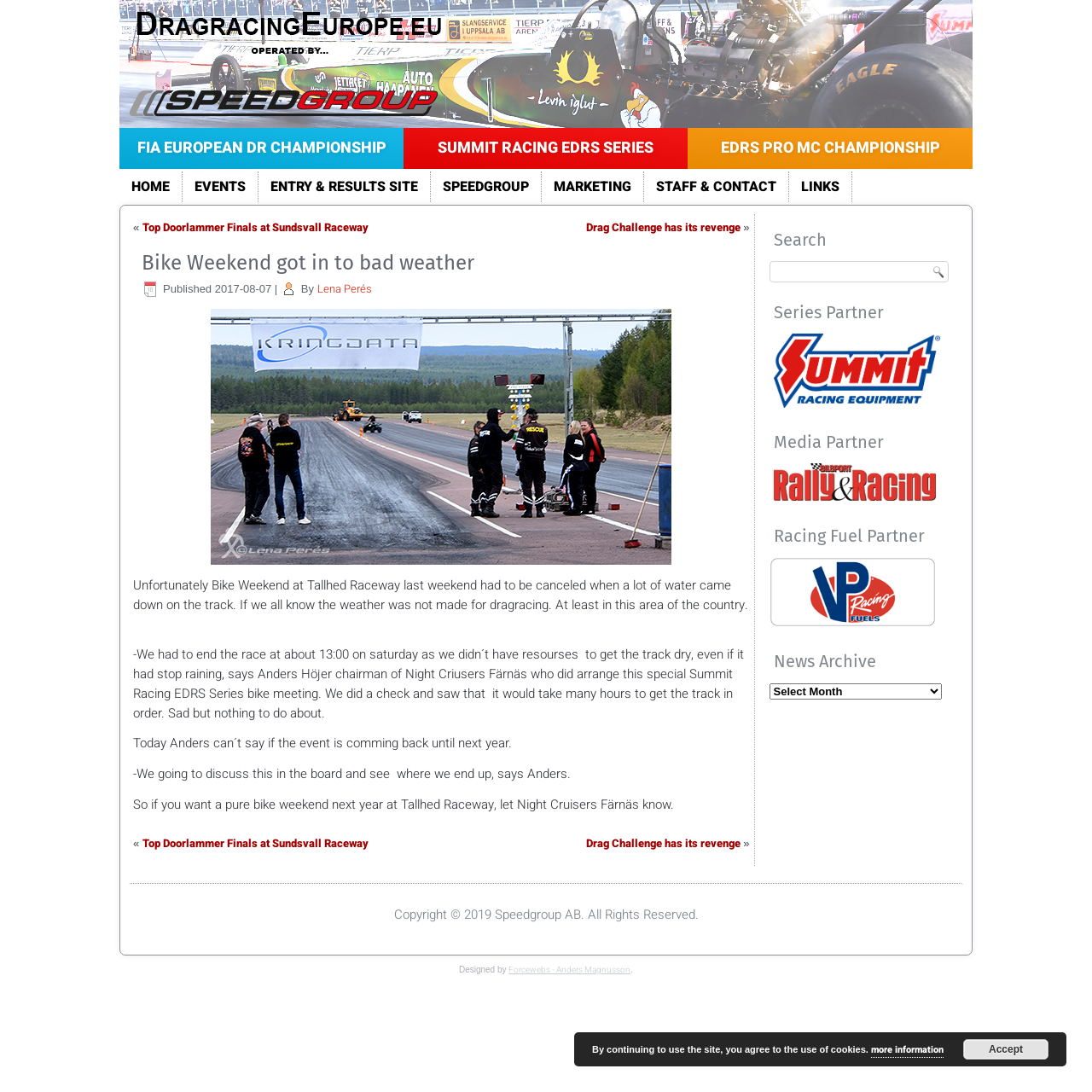Please identify the bounding box coordinates of the element on the webpage that should be clicked to follow this instruction: "Click FIA EUROPEAN DR CHAMPIONSHIP". The bounding box coordinates should be given as four float numbers between 0 and 1, formatted as [left, top, right, bottom].

[0.109, 0.117, 0.37, 0.155]